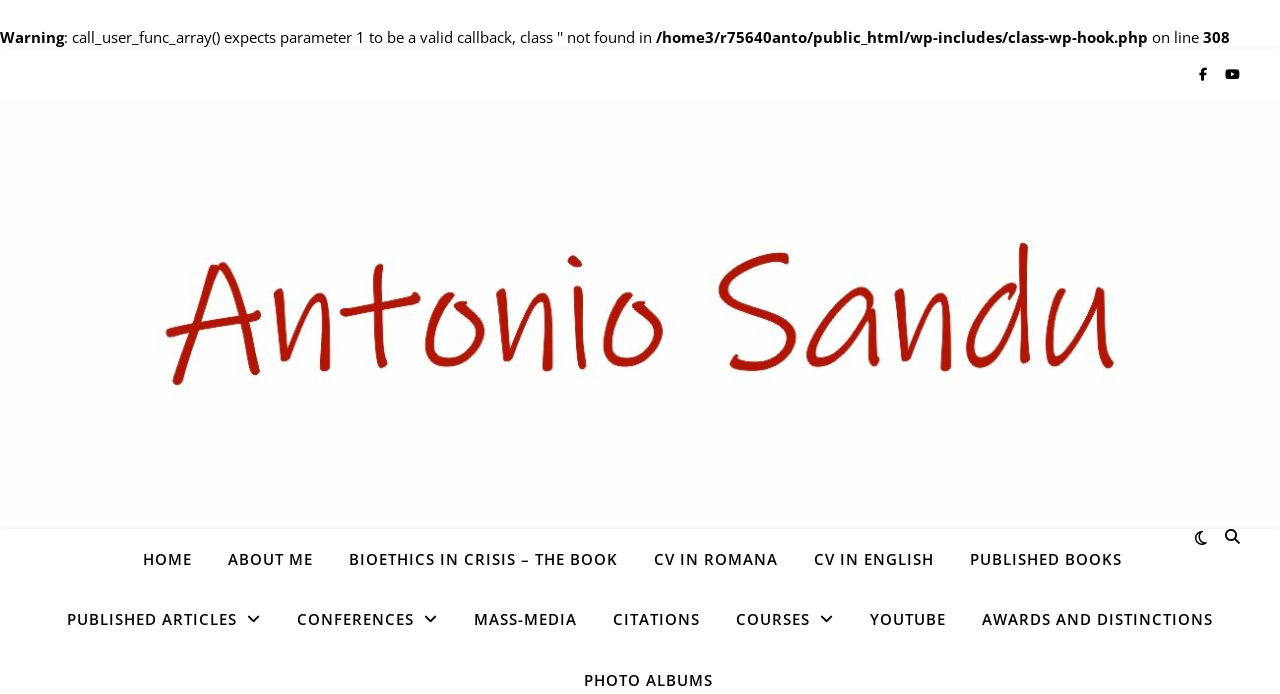Please locate the bounding box coordinates of the element that should be clicked to achieve the given instruction: "view published books".

[0.745, 0.763, 0.889, 0.849]